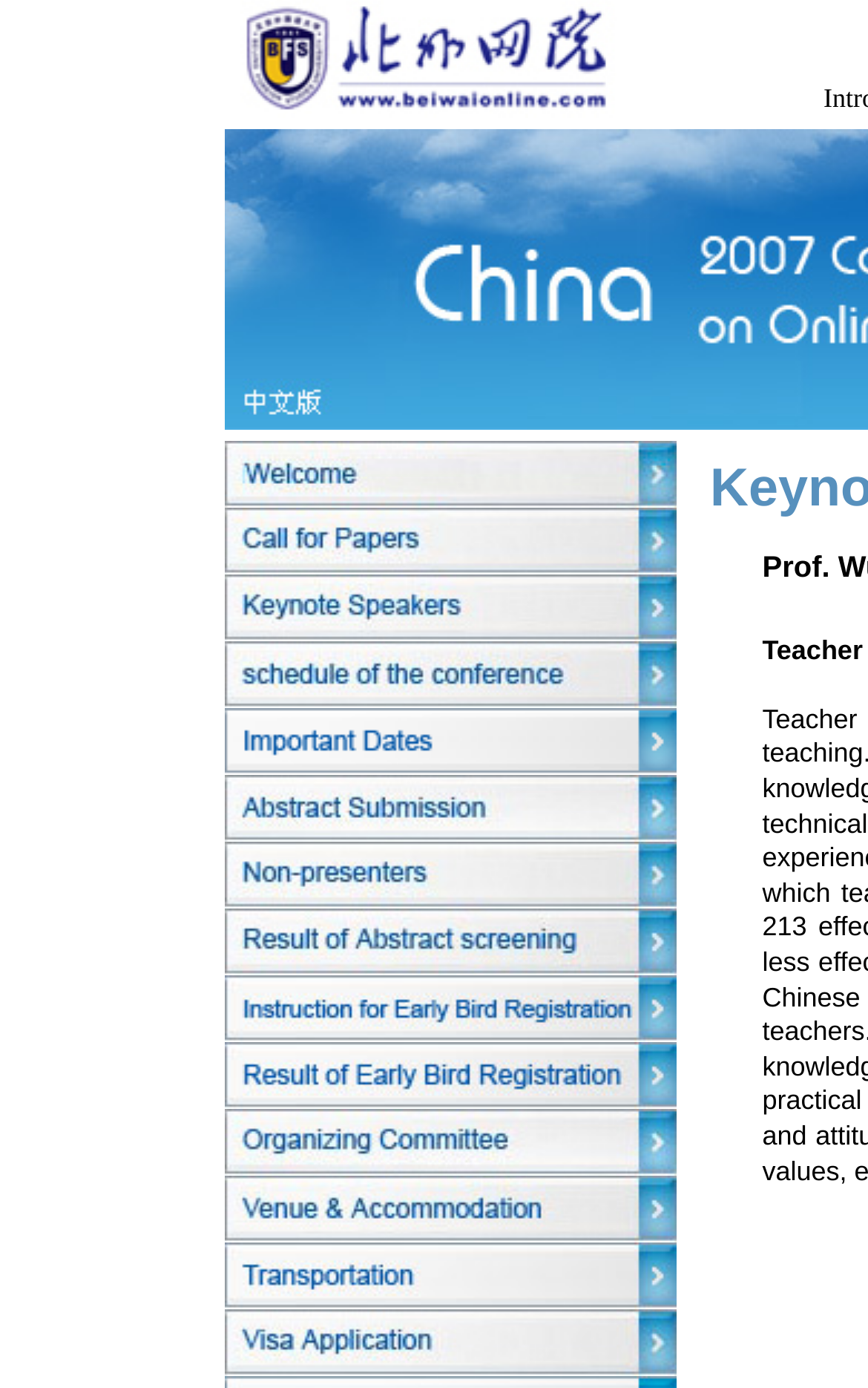Please specify the bounding box coordinates of the area that should be clicked to accomplish the following instruction: "examine the fourth image". The coordinates should consist of four float numbers between 0 and 1, i.e., [left, top, right, bottom].

[0.259, 0.366, 0.779, 0.414]